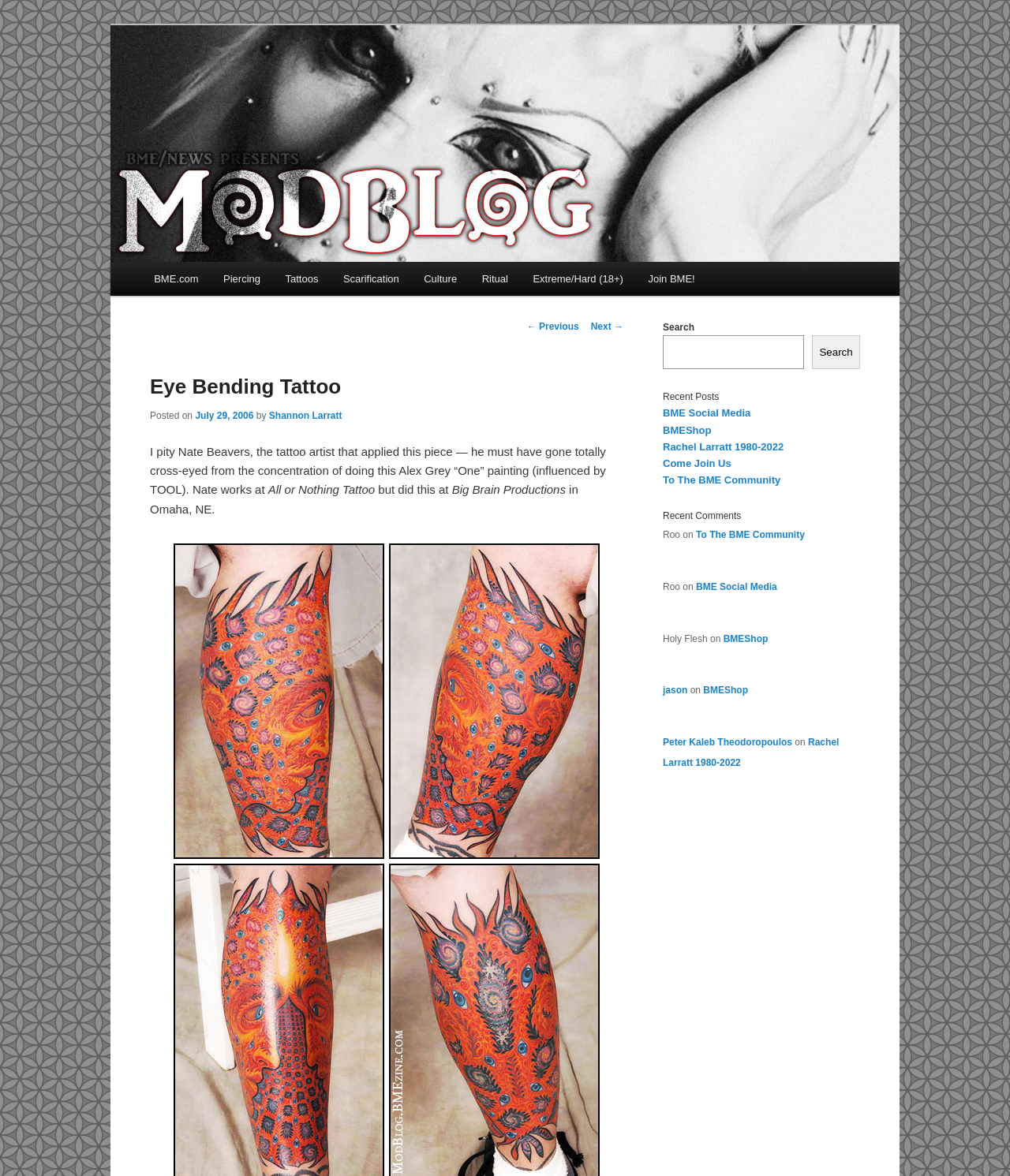What is the text of the webpage's headline?

Eye Bending Tattoo